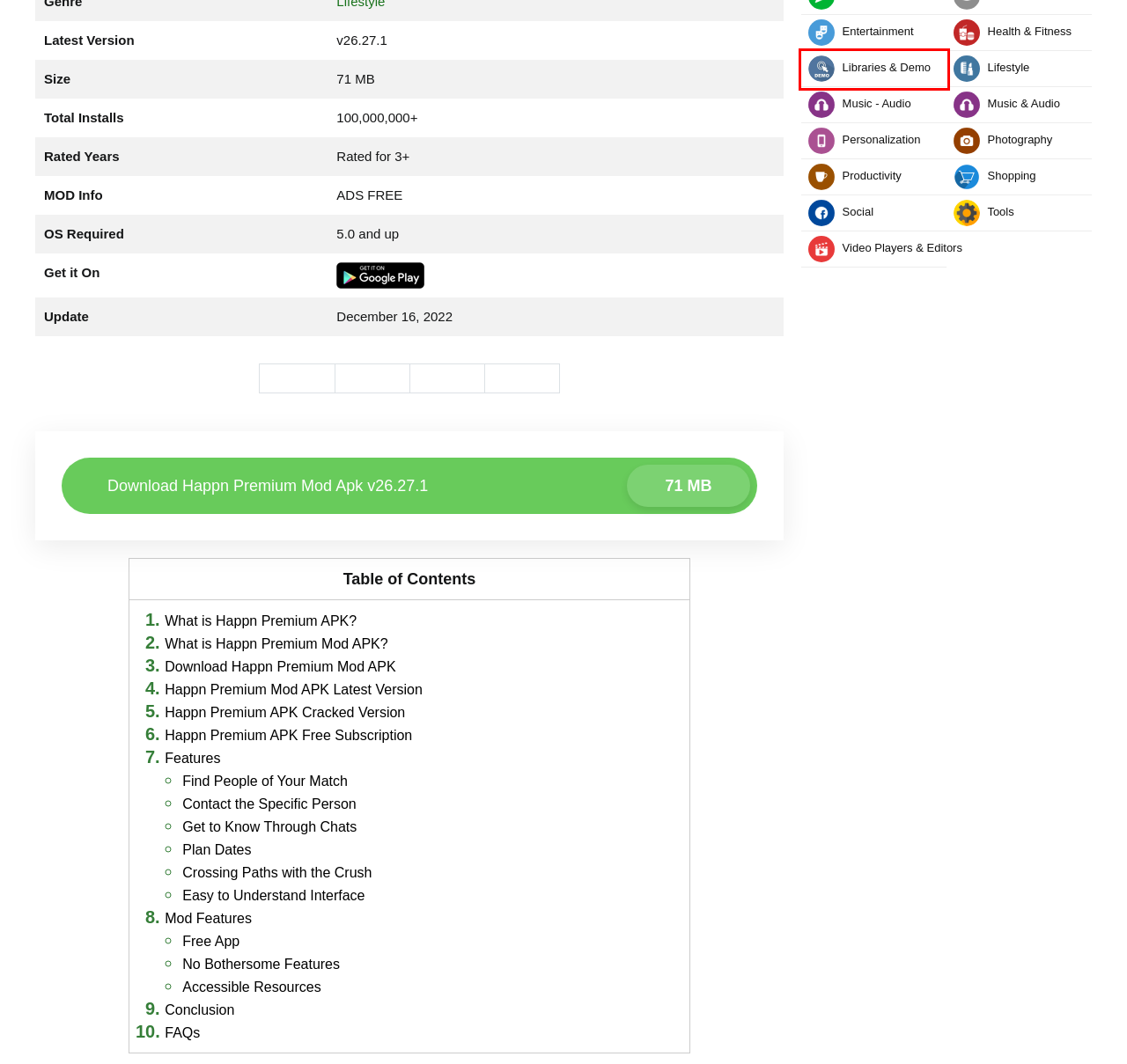You are provided with a screenshot of a webpage that includes a red rectangle bounding box. Please choose the most appropriate webpage description that matches the new webpage after clicking the element within the red bounding box. Here are the candidates:
A. Video Players & Editors Archives - APKSAY.COM
B. Music & Audio Archives - APKSAY.COM
C. Entertainment Archives - APKSAY.COM
D. Music - Audio Archives - APKSAY.COM
E. Health & Fitness Archives - APKSAY.COM
F. Shopping Archives - APKSAY.COM
G. Libraries & Demo Archives - APKSAY.COM
H. Personalization Archives - APKSAY.COM

G